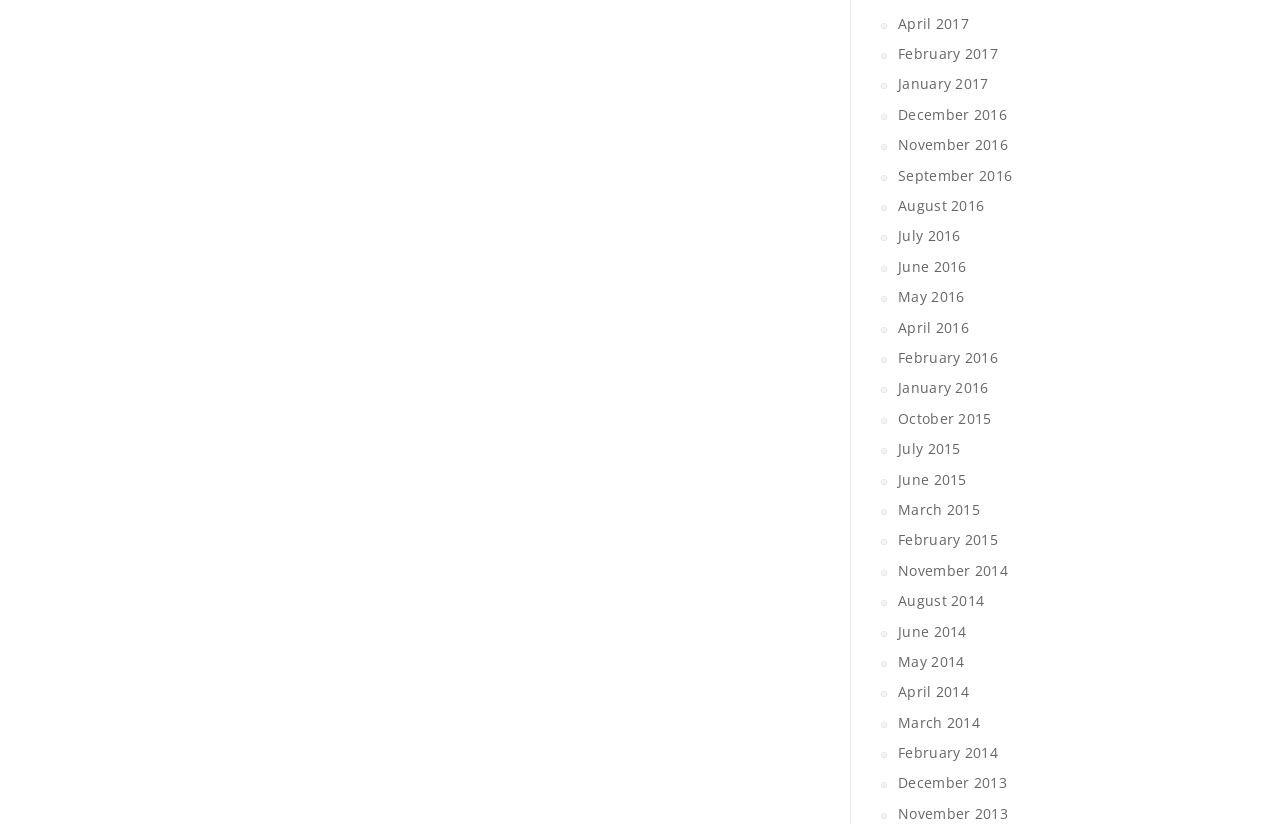What is the earliest month listed?
Provide an in-depth and detailed answer to the question.

By examining the list of links, I found that the earliest month listed is December 2013, which is located at the bottom of the list.